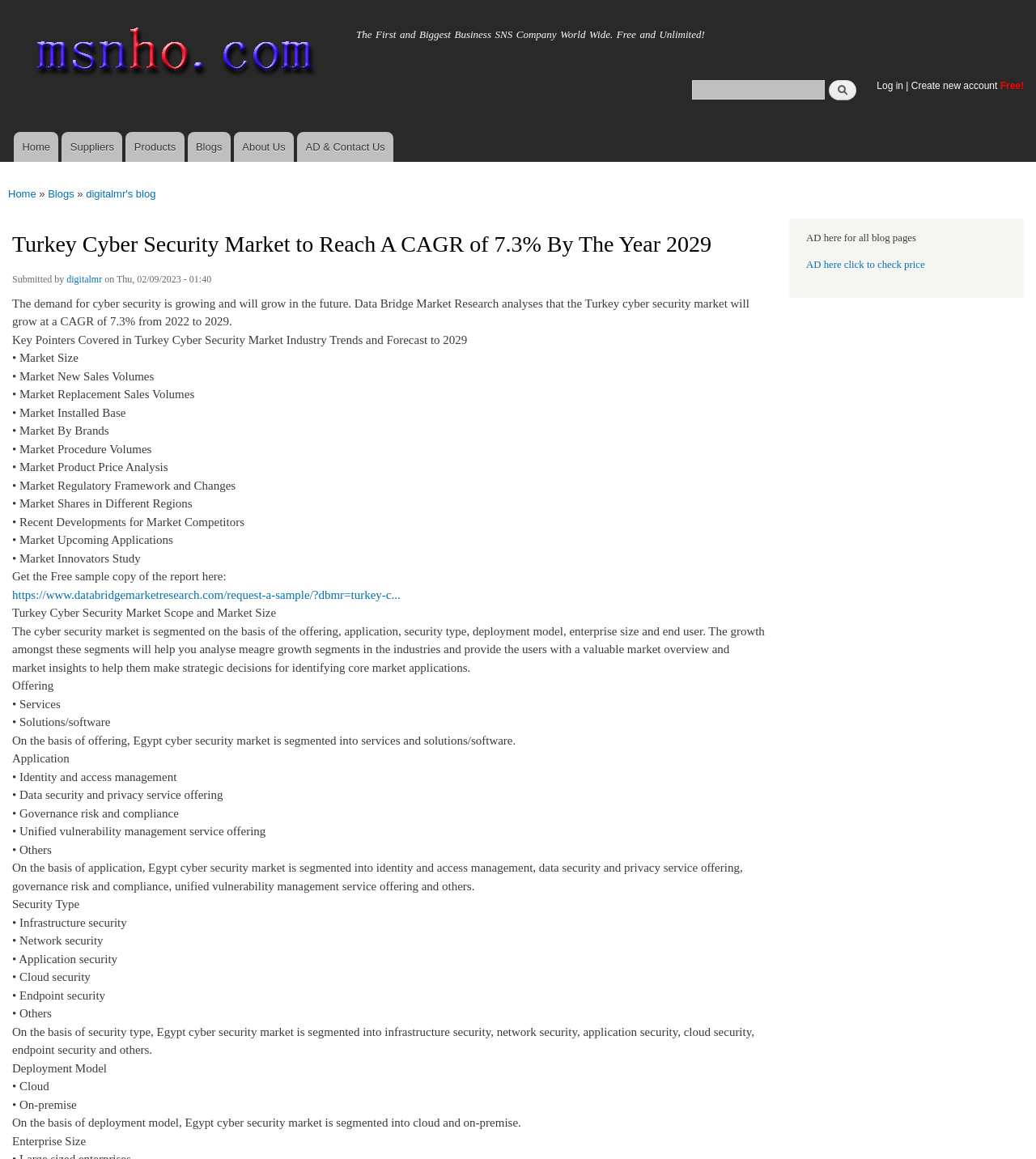Offer an in-depth caption of the entire webpage.

This webpage is about the Turkey Cyber Security Market, with a focus on its growth and forecast to 2029. At the top of the page, there is a navigation menu with links to "Home", "Suppliers", "Products", "Blogs", "About Us", and "AD & Contact Us". Below this menu, there is a search form with a text box and a "Search" button.

The main content of the page is divided into sections. The first section has a heading "Turkey Cyber Security Market to Reach A CAGR of 7.3% By The Year 2029" and provides an overview of the market, including a brief description and a mention of the growing demand for cyber security.

The next section lists key pointers covered in the Turkey Cyber Security Market industry trends and forecast to 2029, including market size, new sales volumes, replacement sales volumes, installed base, market by brands, procedure volumes, product price analysis, regulatory framework and changes, market shares in different regions, recent developments for market competitors, market upcoming applications, and market innovators study.

Following this, there is a section that provides more detailed information about the market scope and size, including segmentation by offering, application, security type, deployment model, enterprise size, and end user. Each of these segments is further divided into sub-categories, such as services and solutions/software for offering, and identity and access management, data security and privacy service offering, governance risk and compliance, unified vulnerability management service offering, and others for application.

At the bottom of the page, there is a footer section with a link to request a free sample copy of the report and some additional text about the market. There is also an advertisement section on the right side of the page with a link to check the price.

Throughout the page, there are several links to other pages, including "Log in", "Create new account", and "digitalmr's blog". There is also an image of a home icon at the top left corner of the page.